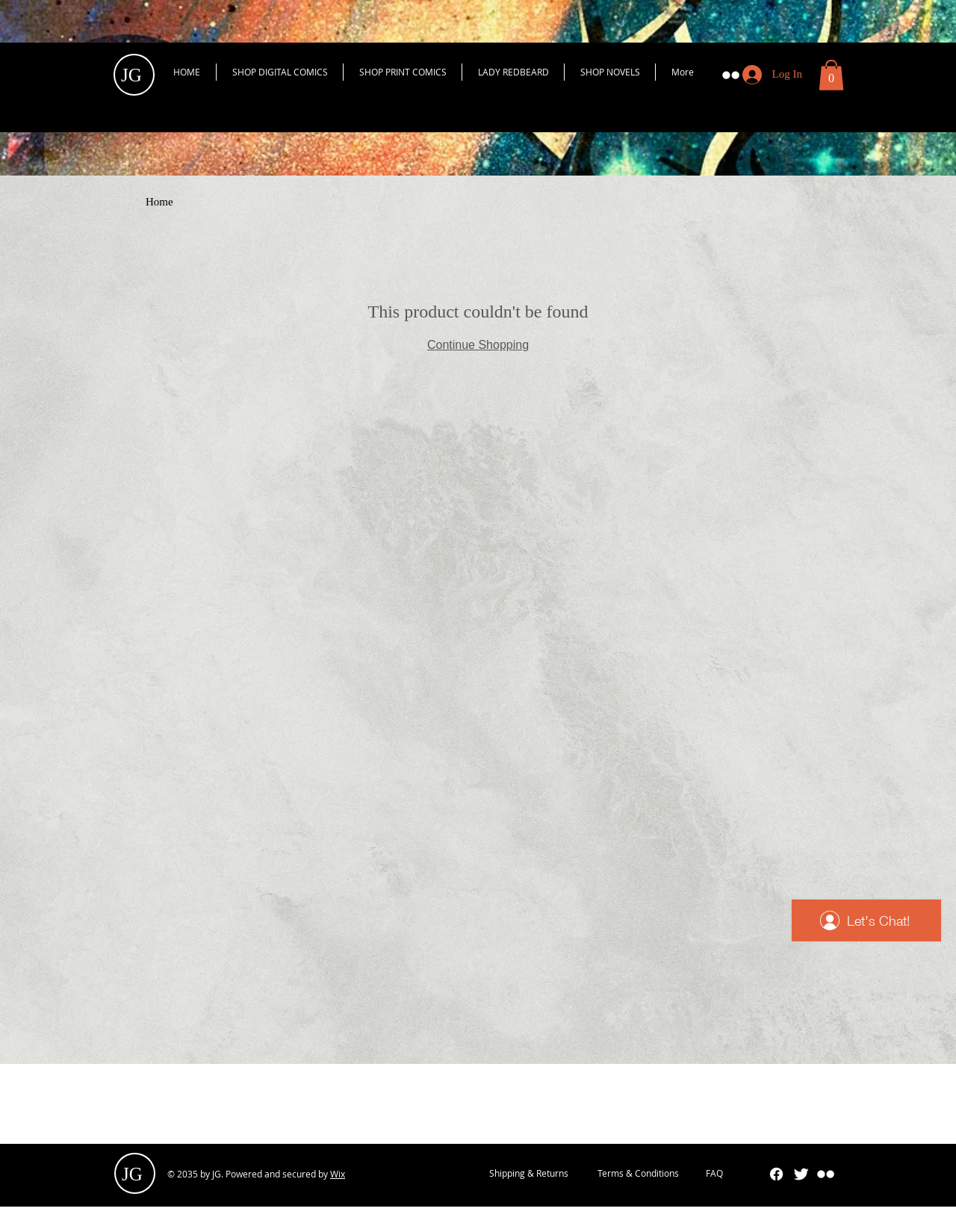Please give a succinct answer to the question in one word or phrase:
What social media platforms are linked on the webpage?

Instagram, Facebook, Twitter, Flickr